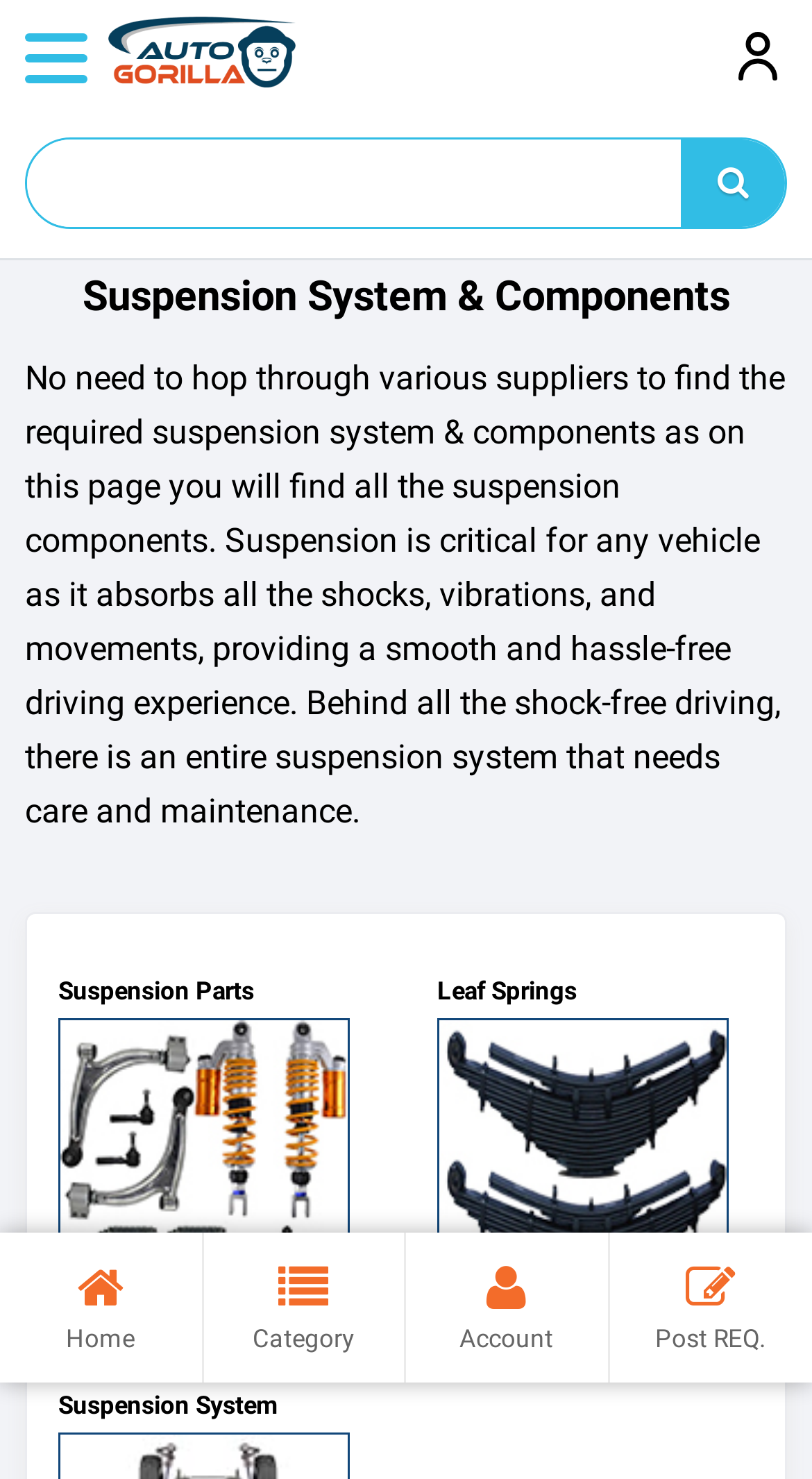Generate the title text from the webpage.

Suspension System & Components